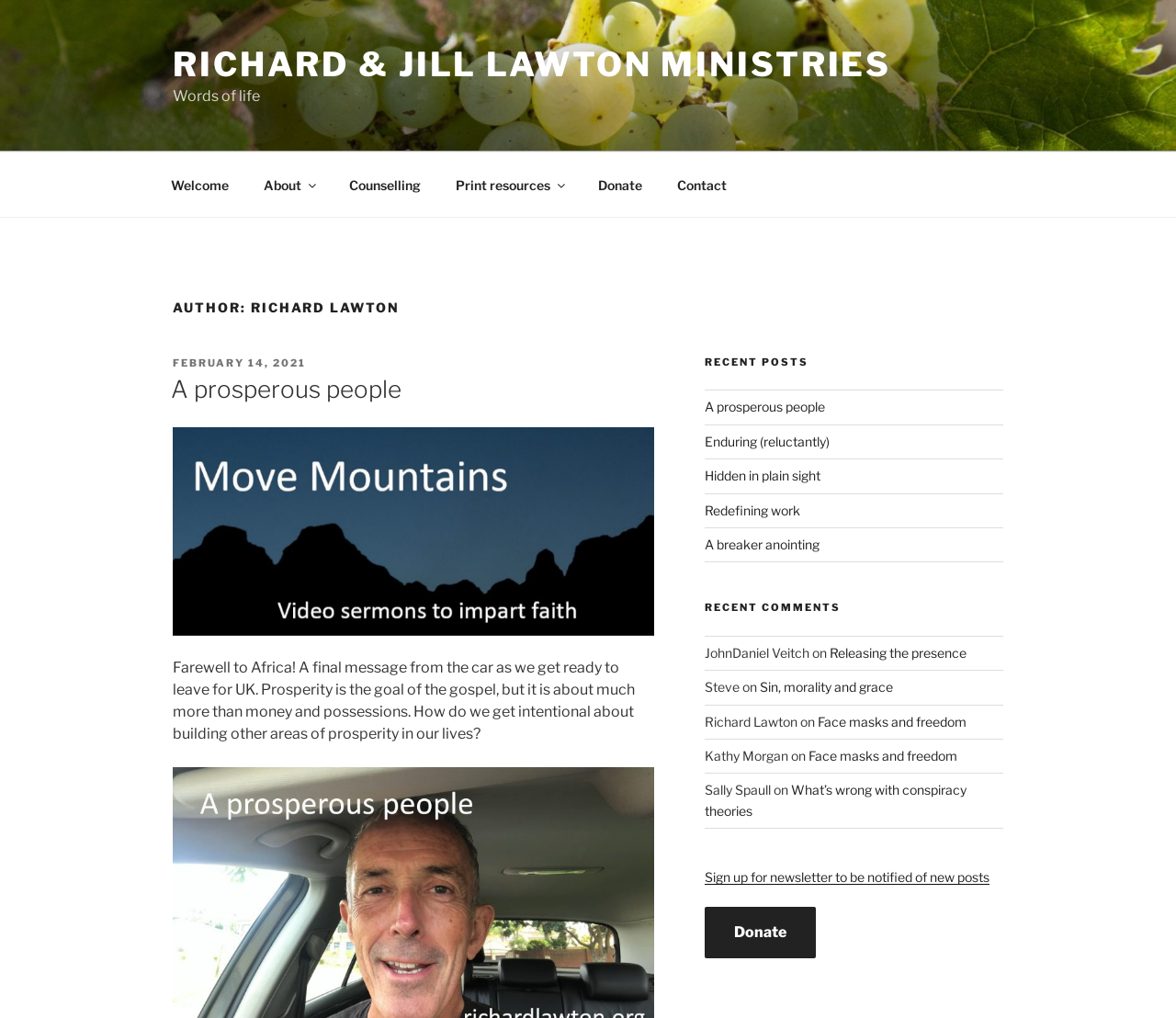Determine the bounding box coordinates of the region that needs to be clicked to achieve the task: "Donate to Richard & Jill Lawton Ministries".

[0.599, 0.908, 0.693, 0.923]